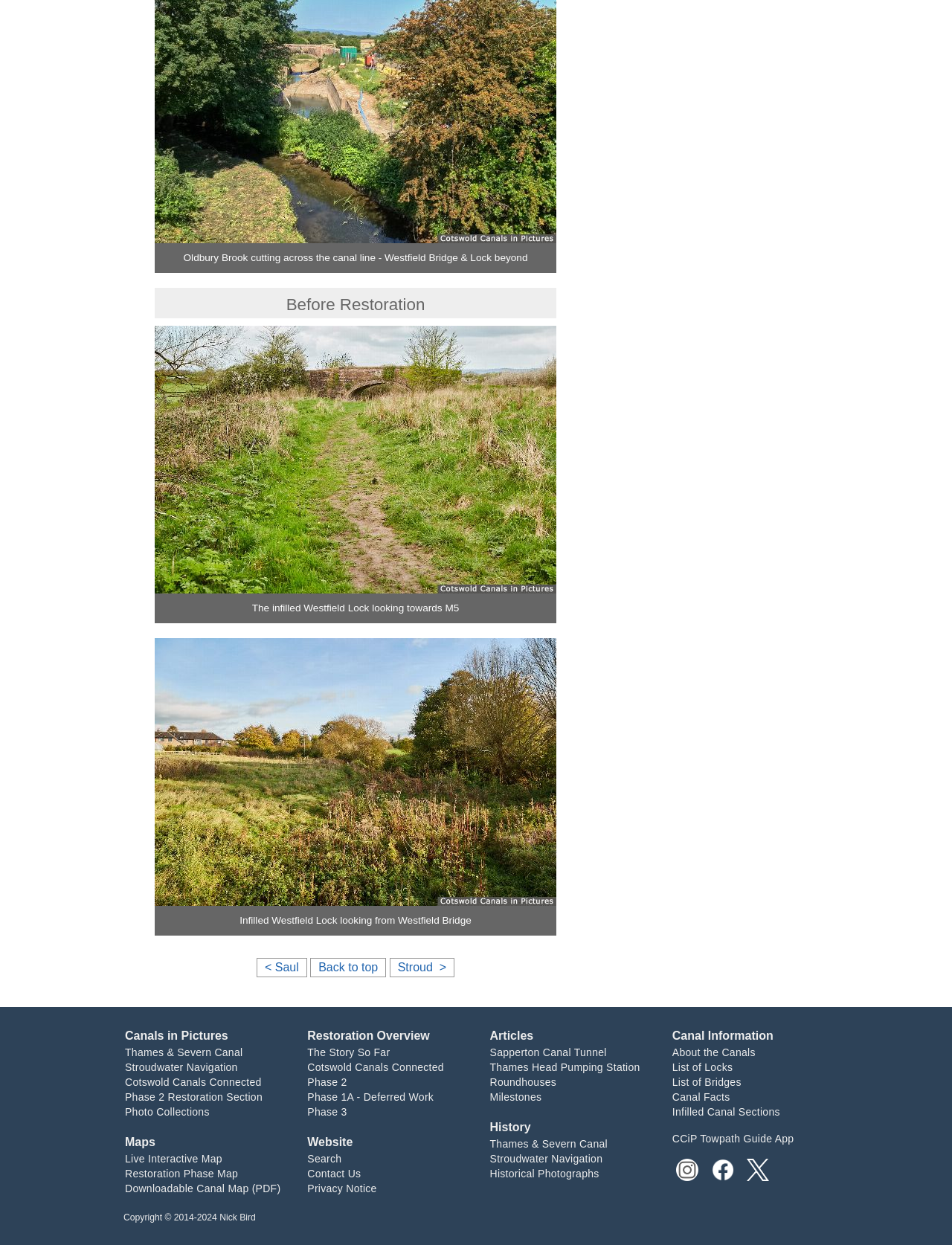Kindly respond to the following question with a single word or a brief phrase: 
What is the name of the lock in the first figure?

John Robinson (Westfield) Lock